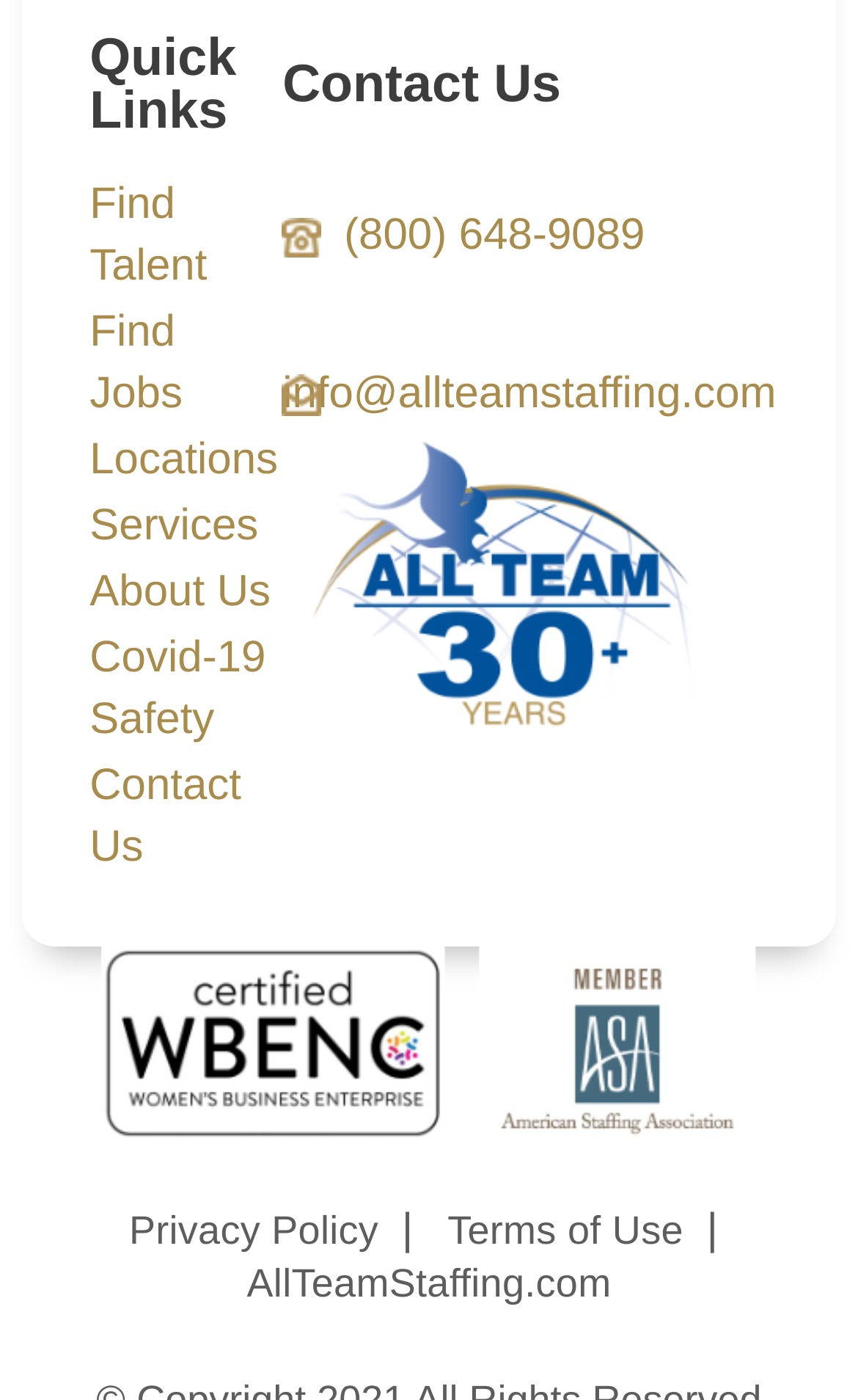Locate the bounding box of the user interface element based on this description: "Services".

[0.104, 0.358, 0.301, 0.392]